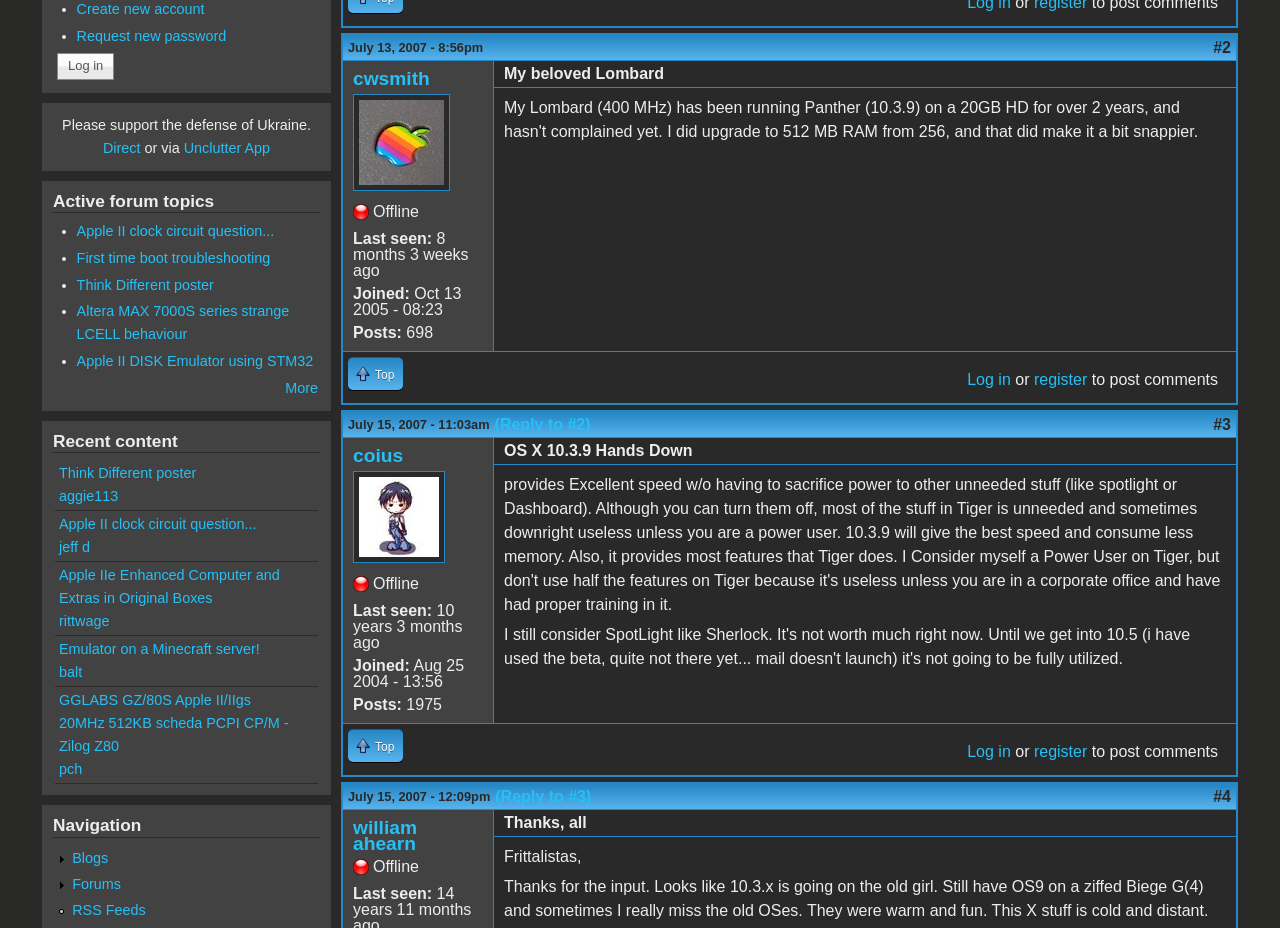Given the description: "Learn Your Pet’s Acupressure Points", determine the bounding box coordinates of the UI element. The coordinates should be formatted as four float numbers between 0 and 1, [left, top, right, bottom].

None